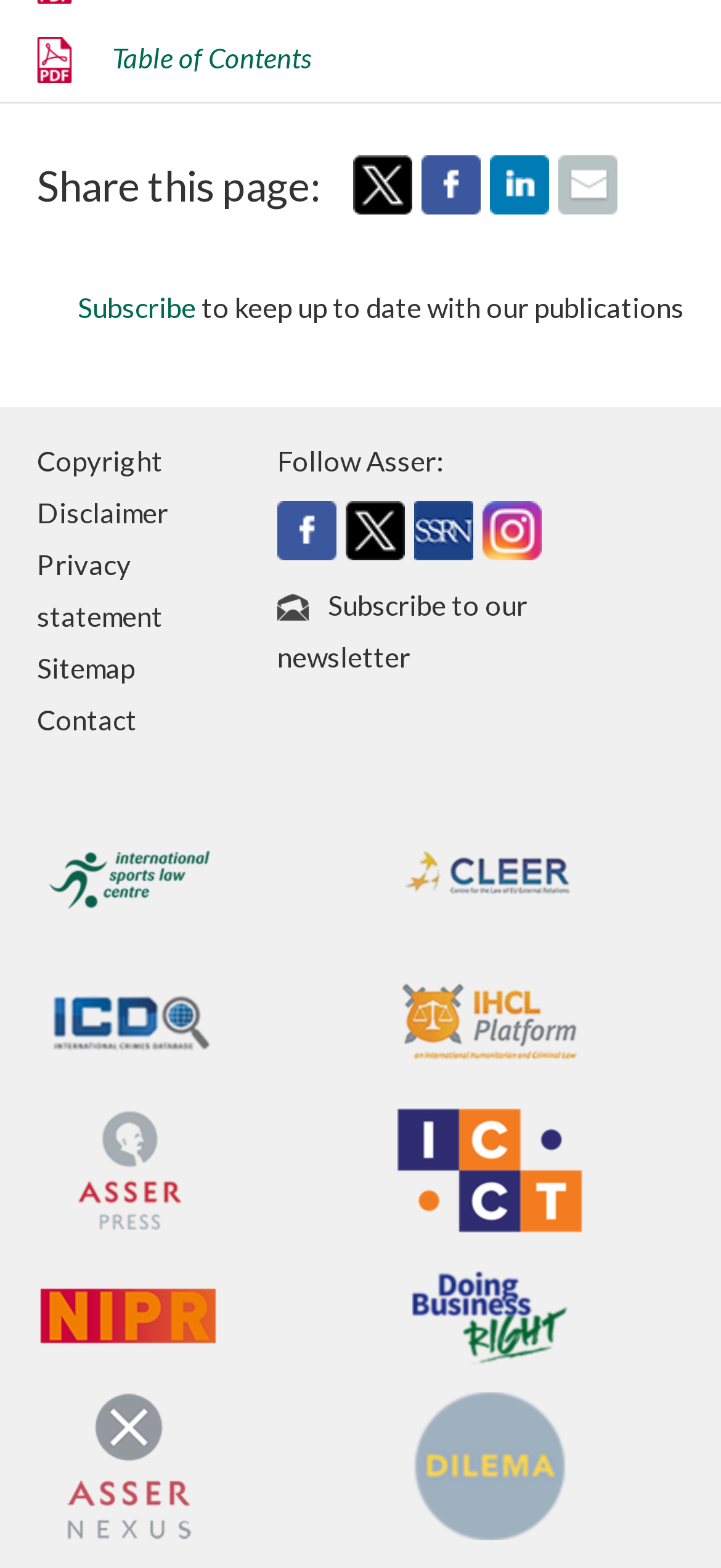How many links are there in the footer section?
Analyze the image and provide a thorough answer to the question.

I counted the number of links in the footer section by looking at the links 'Copyright', 'Disclaimer', 'Privacy statement', 'Sitemap', and 'Contact'. There are 5 links in total.